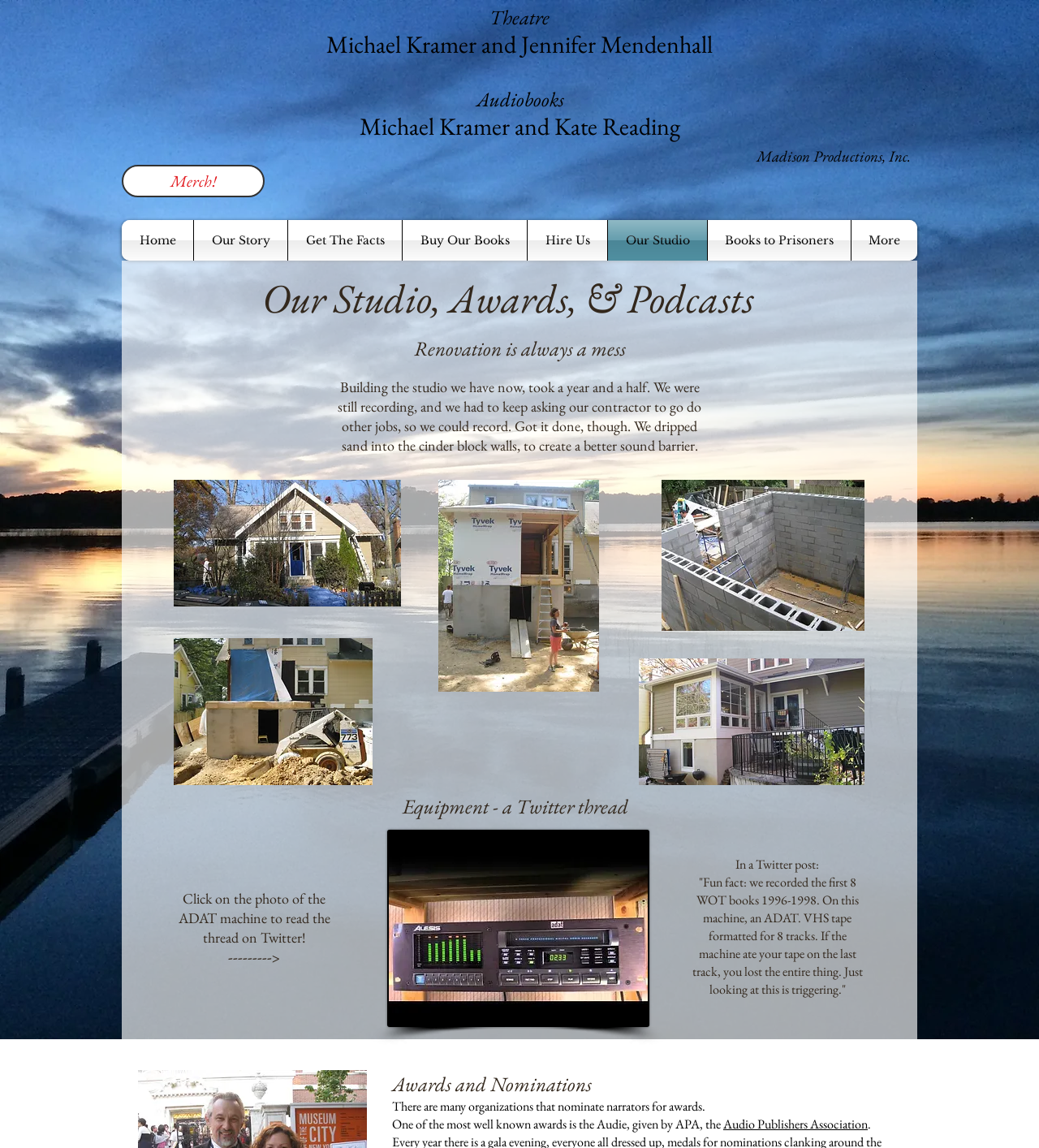What is the name of the theatre?
Based on the image, respond with a single word or phrase.

Theatre